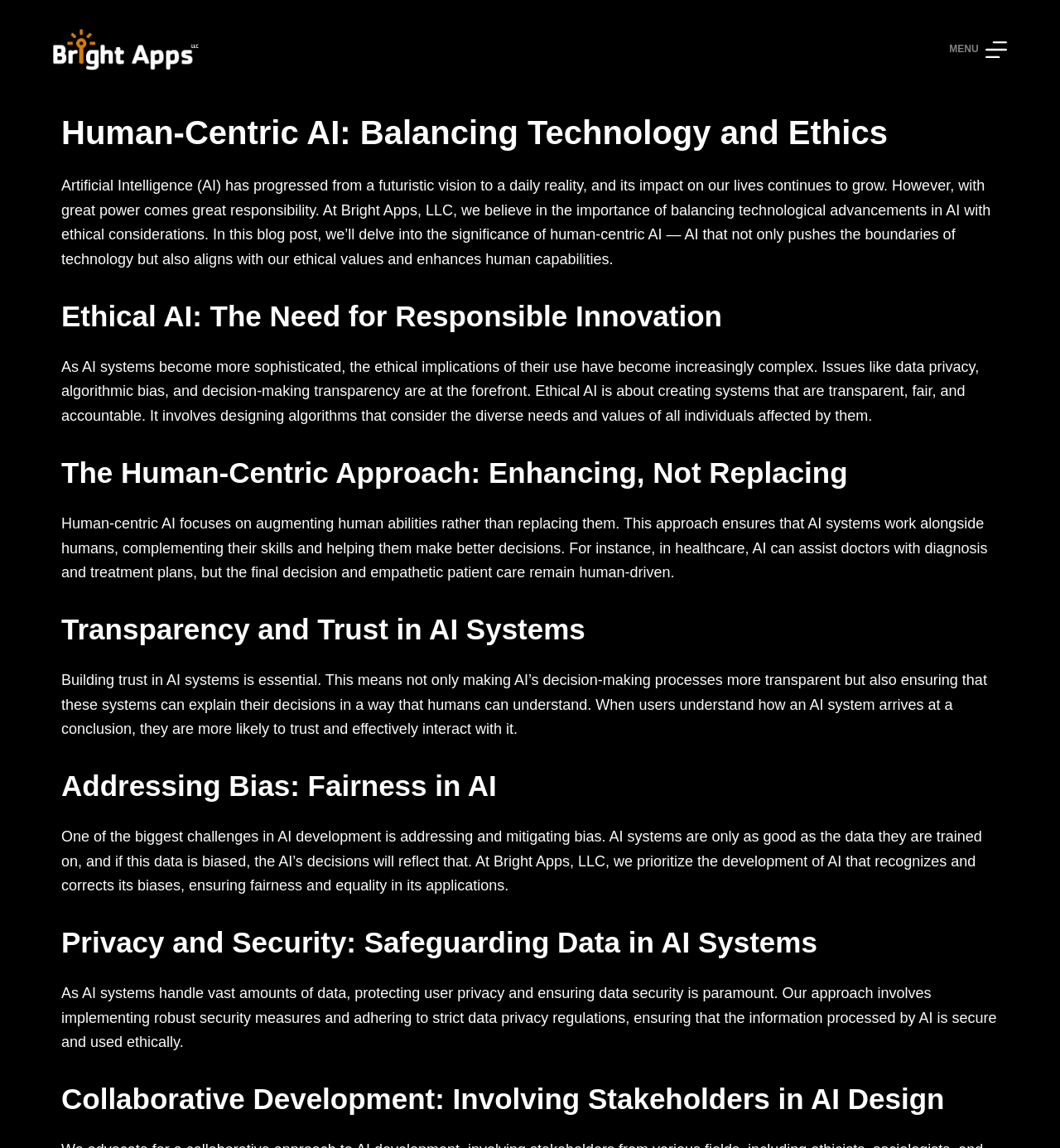What is the purpose of ethical AI?
Using the image, provide a concise answer in one word or a short phrase.

To create transparent, fair, and accountable systems